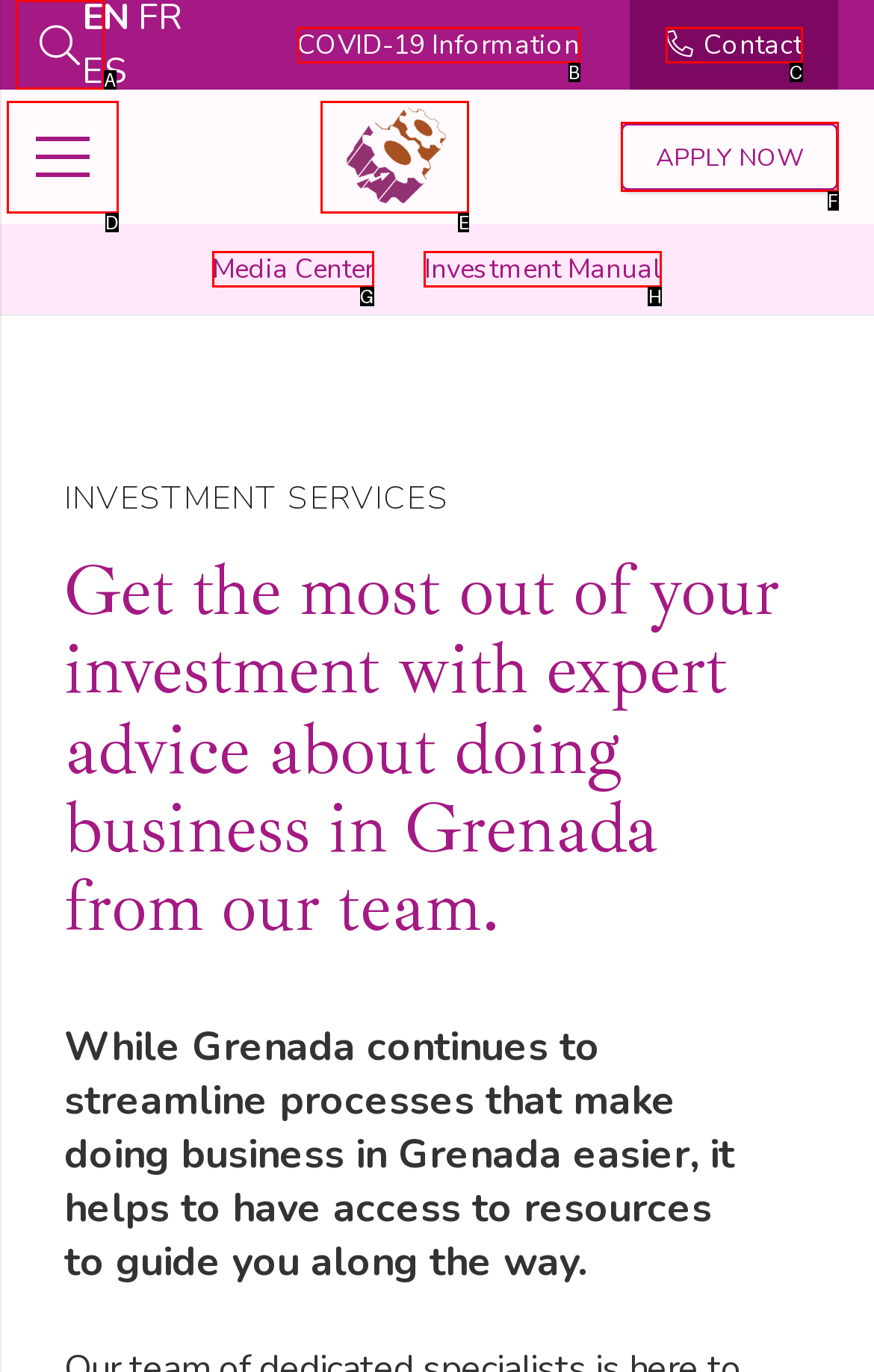Tell me which one HTML element I should click to complete the following instruction: Search the website
Answer with the option's letter from the given choices directly.

A